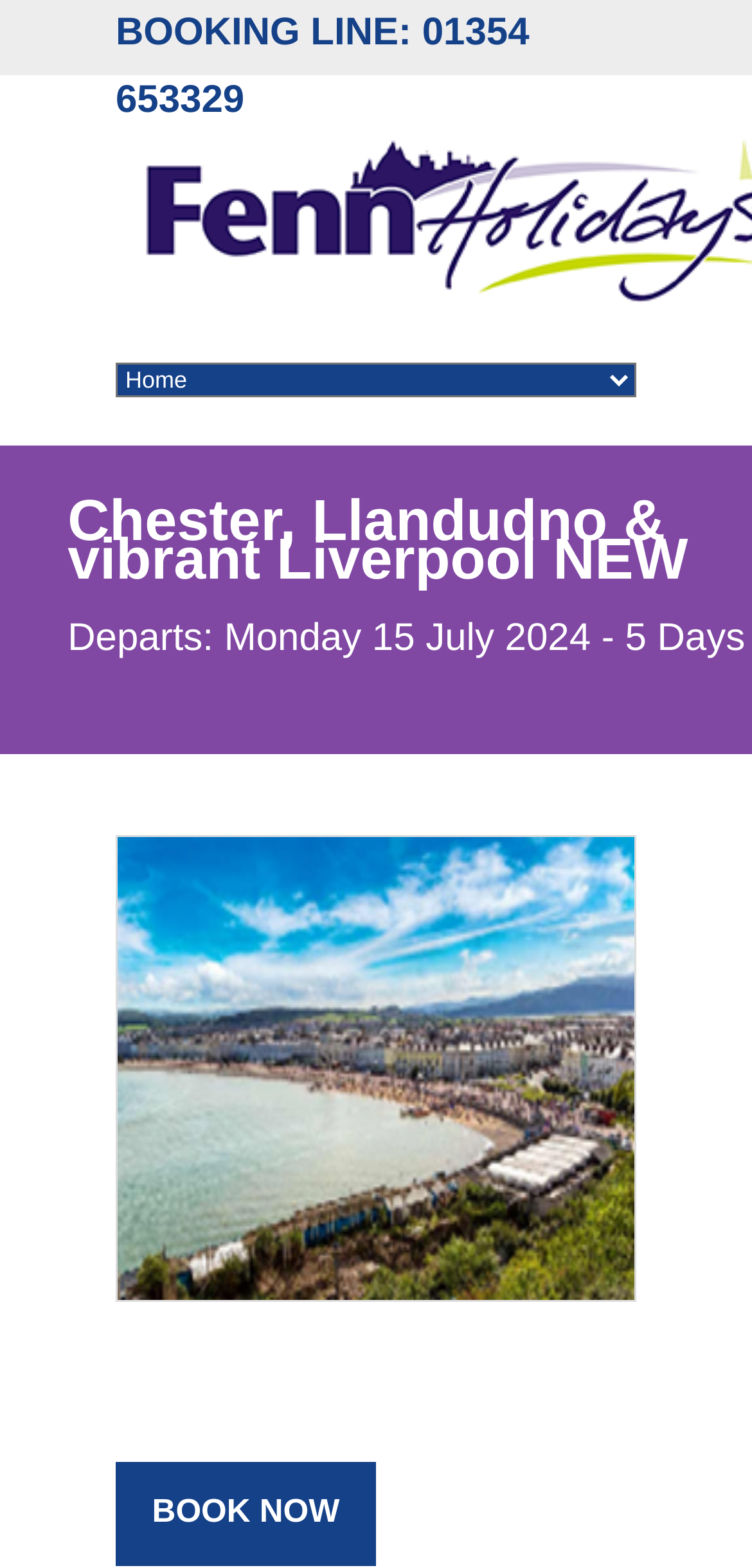Please provide a brief answer to the following inquiry using a single word or phrase:
Is the combobox at the top of the page expanded?

False